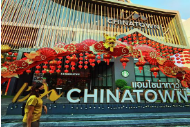Offer an in-depth description of the image.

The image showcases a vibrant scene at a Chinatown, likely in Southeast Asia, adorned with festive decorations typical for the Chinese New Year celebration. In the foreground, a person dressed in a yellow shirt stands in front of a large, welcoming sign that reads "CHINATOWN," partially obscured by colorful hanging red lanterns that add to the festive atmosphere. The background features modern architecture, emphasizing the blend of cultural heritage and contemporary urban life. This lively display highlights the preparations for the upcoming celebrations, reflecting the excitement and enthusiasm that communities exhibit during this culturally significant time.